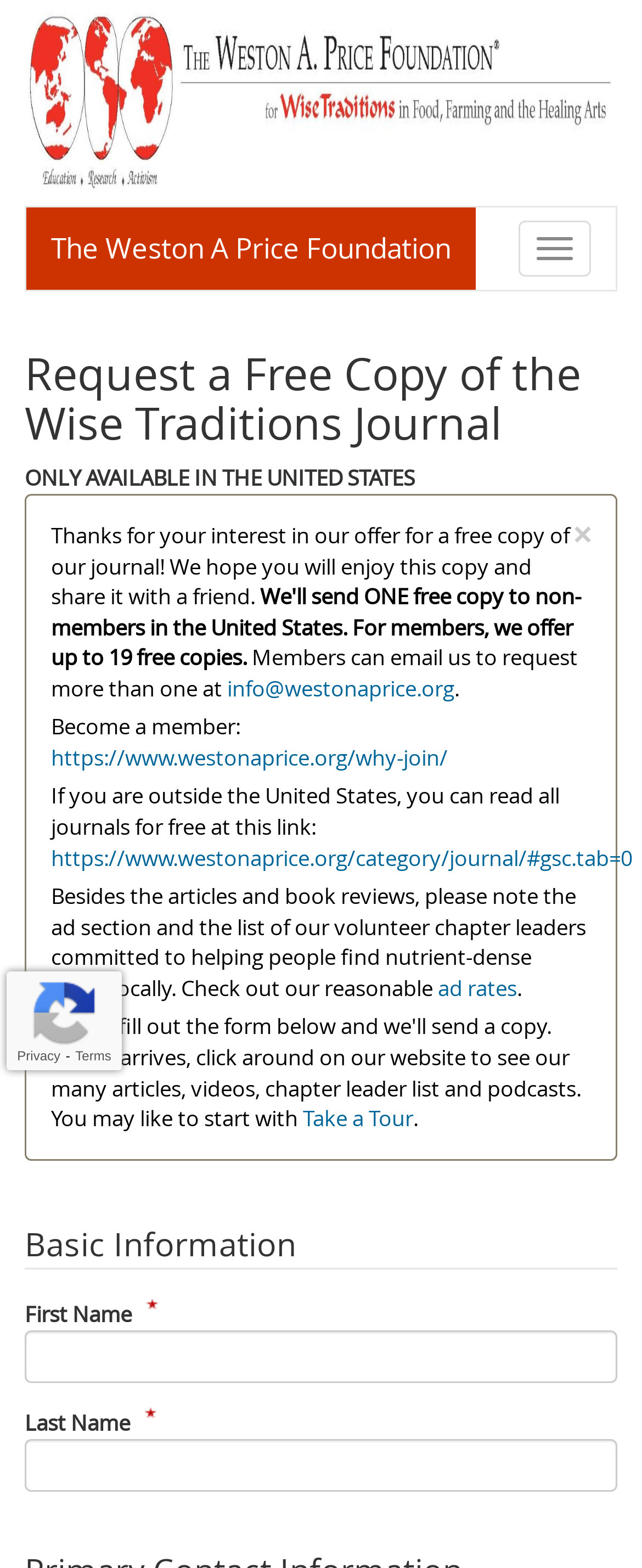Identify the coordinates of the bounding box for the element that must be clicked to accomplish the instruction: "Request a free copy of the Wise Traditions Journal".

[0.038, 0.224, 0.962, 0.286]